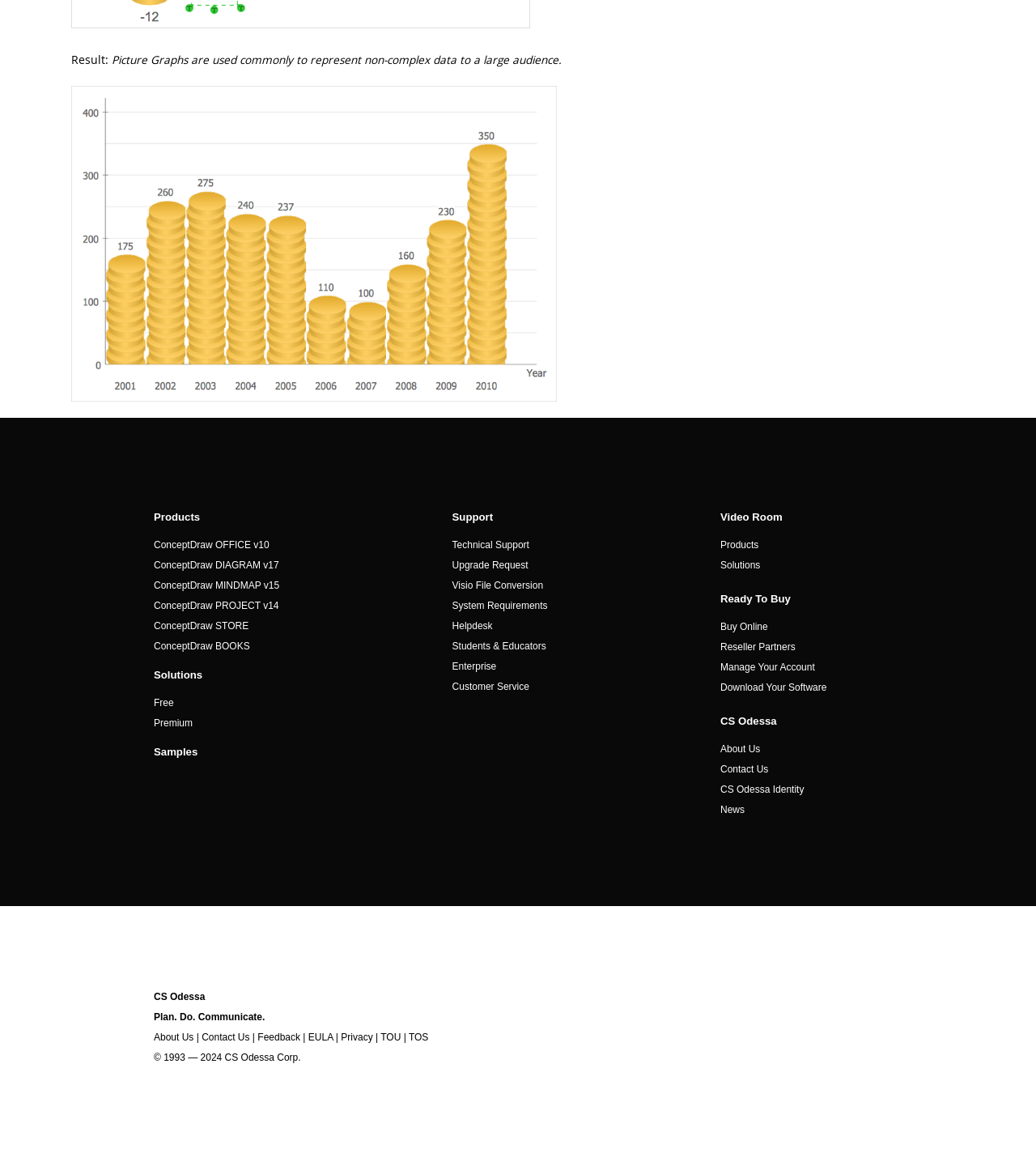What is the tagline of the company?
From the screenshot, supply a one-word or short-phrase answer.

Plan. Do. Communicate.